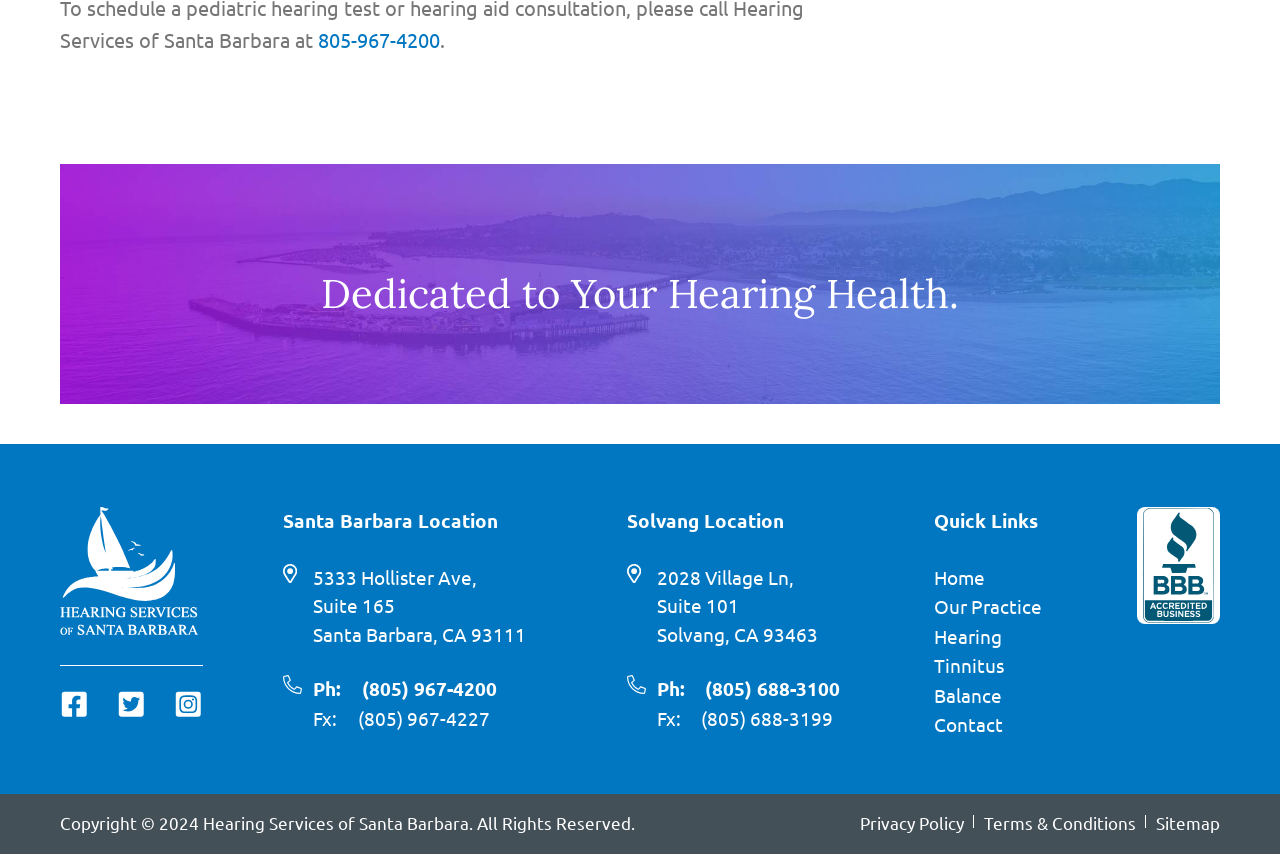Find the bounding box coordinates for the area you need to click to carry out the instruction: "Call the Santa Barbara office". The coordinates should be four float numbers between 0 and 1, indicated as [left, top, right, bottom].

[0.283, 0.79, 0.388, 0.825]